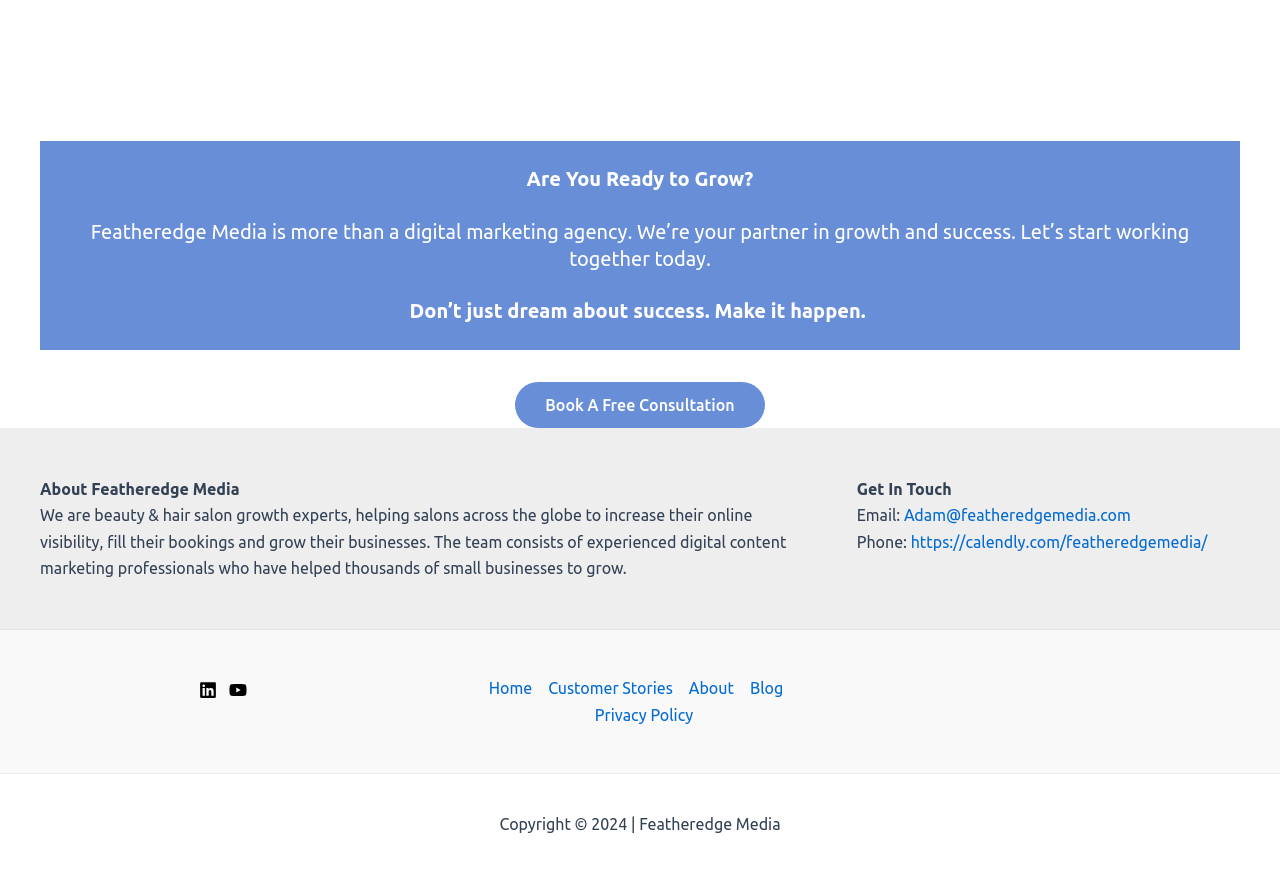Respond with a single word or phrase to the following question: What is the main service offered by Featheredge Media?

Digital marketing